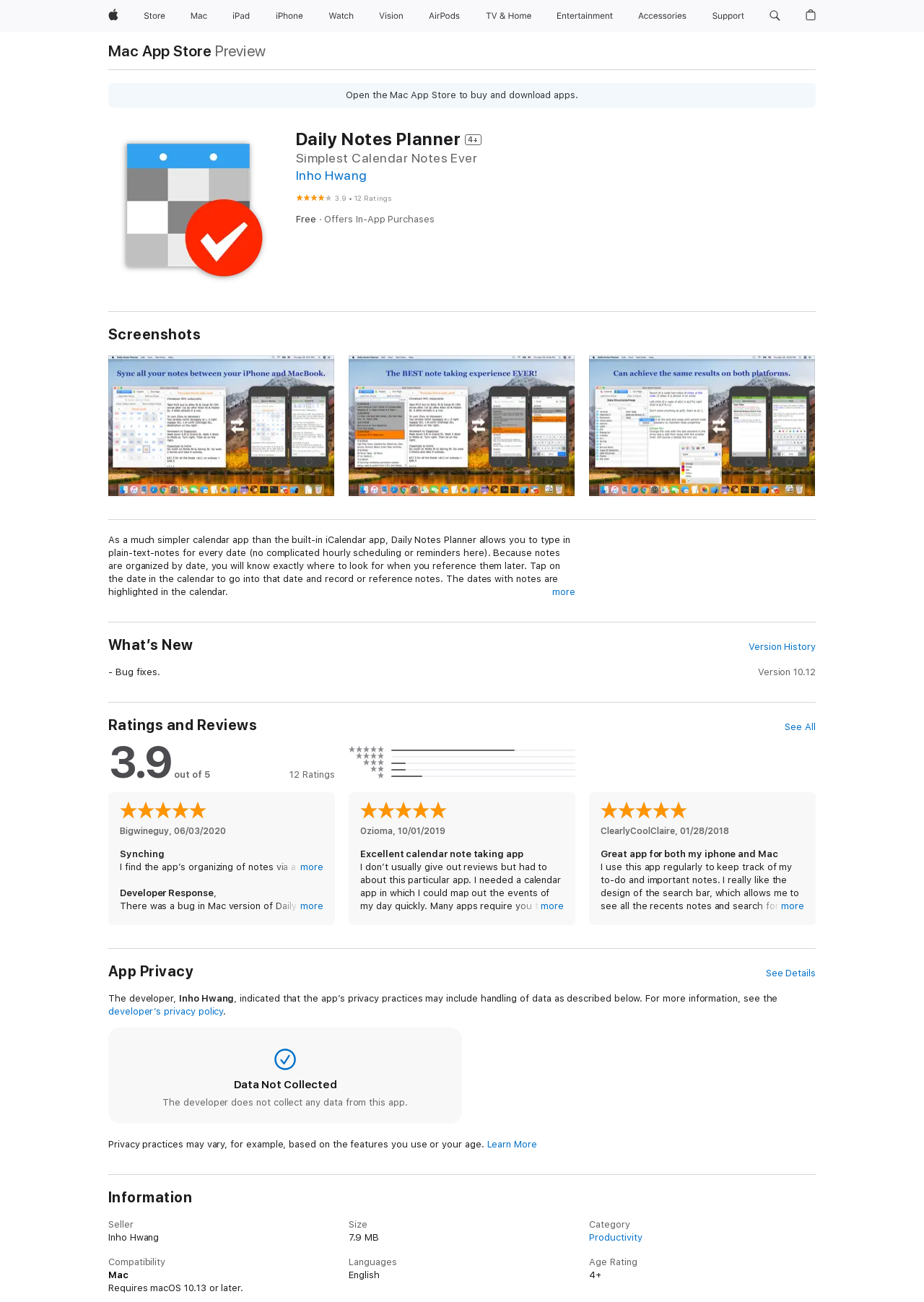What is the rating of the app?
Based on the visual content, answer with a single word or a brief phrase.

3.9 out of 5